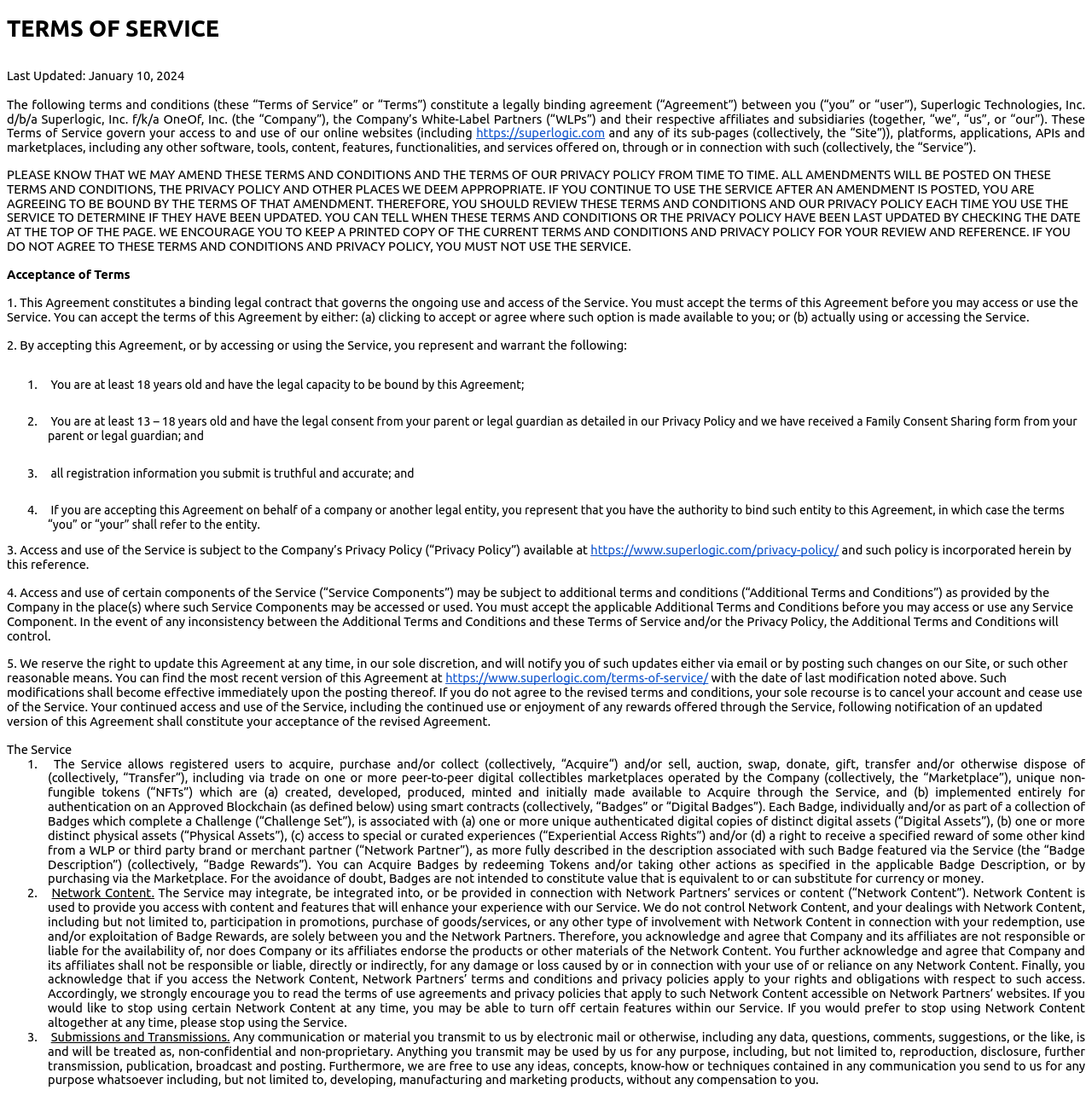Given the description: "https://superlogic.com", determine the bounding box coordinates of the UI element. The coordinates should be formatted as four float numbers between 0 and 1, [left, top, right, bottom].

[0.436, 0.115, 0.554, 0.128]